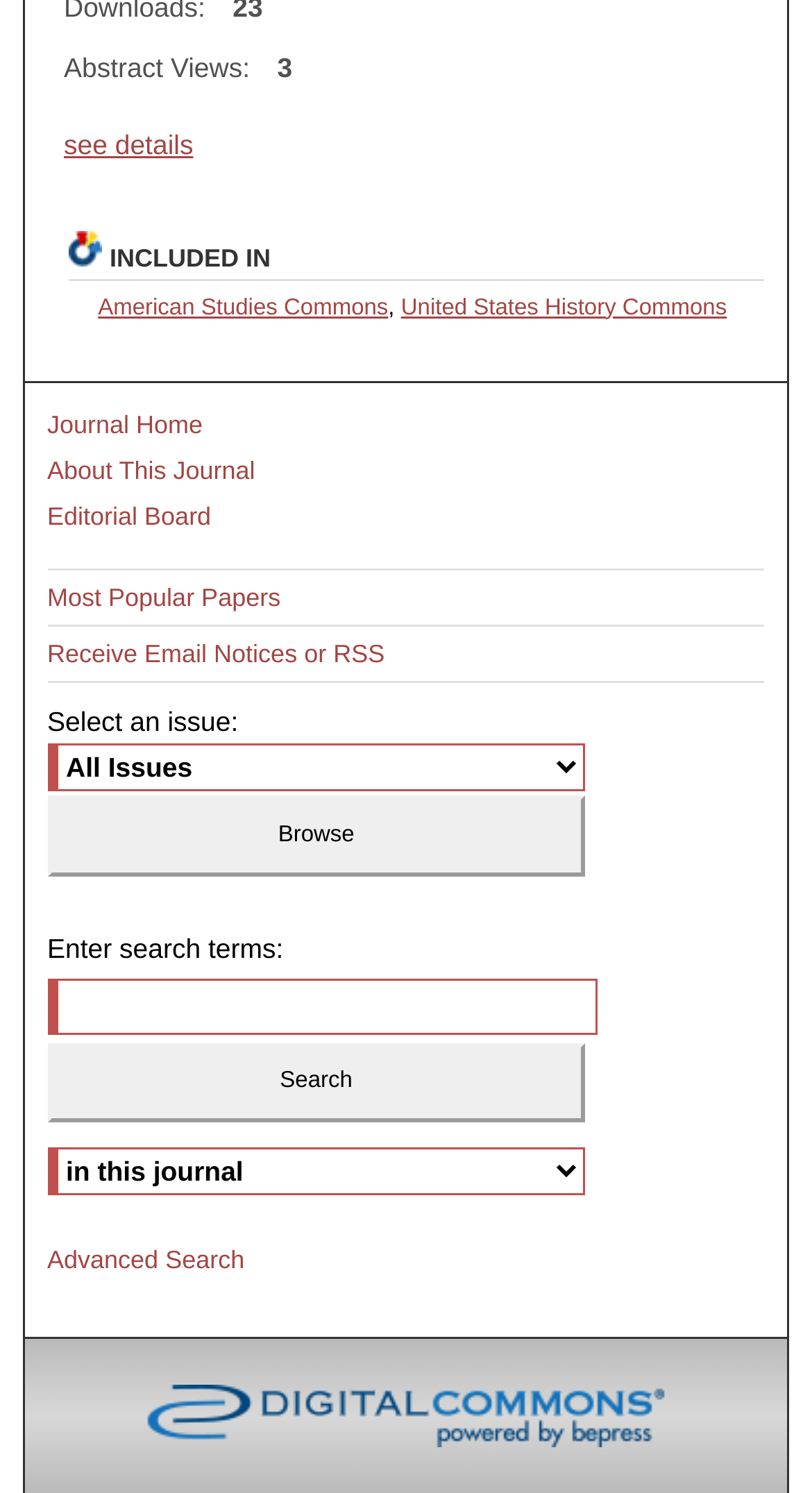Locate the bounding box coordinates of the area you need to click to fulfill this instruction: 'Select a context to search'. The coordinates must be in the form of four float numbers ranging from 0 to 1: [left, top, right, bottom].

[0.058, 0.769, 0.721, 0.801]